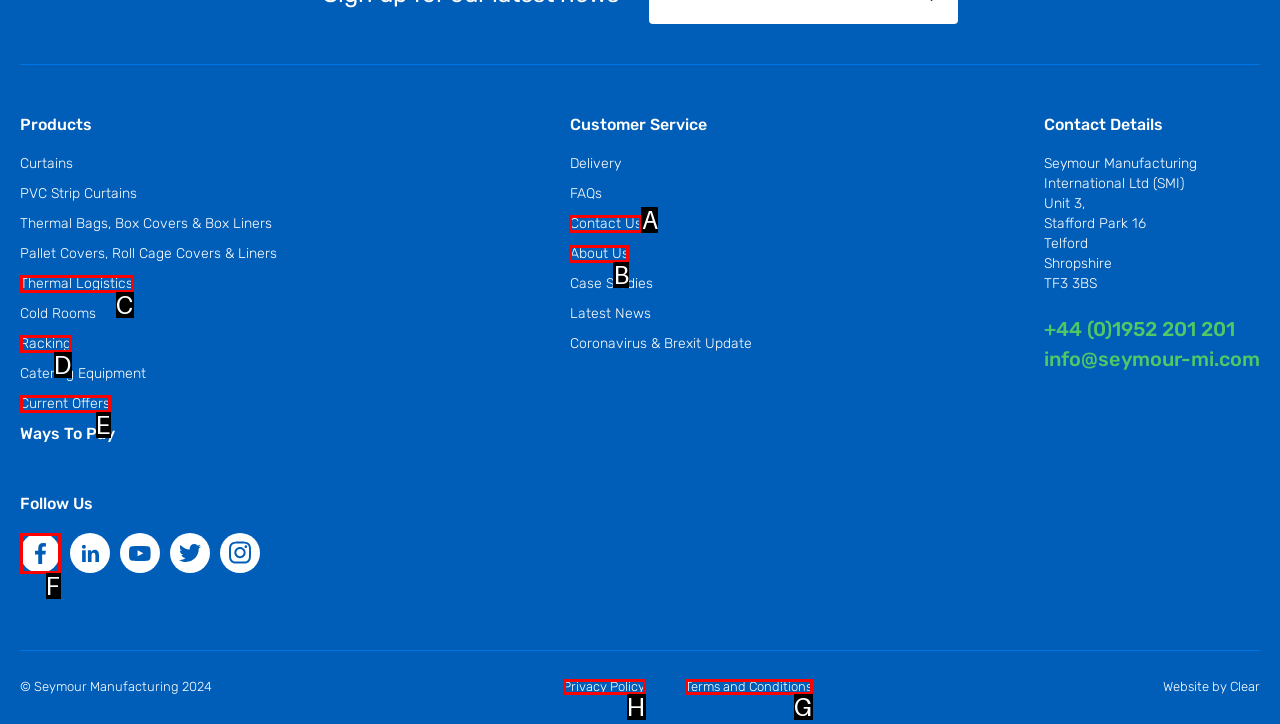Pick the option that should be clicked to perform the following task: Click the 'Subscribe' button
Answer with the letter of the selected option from the available choices.

None